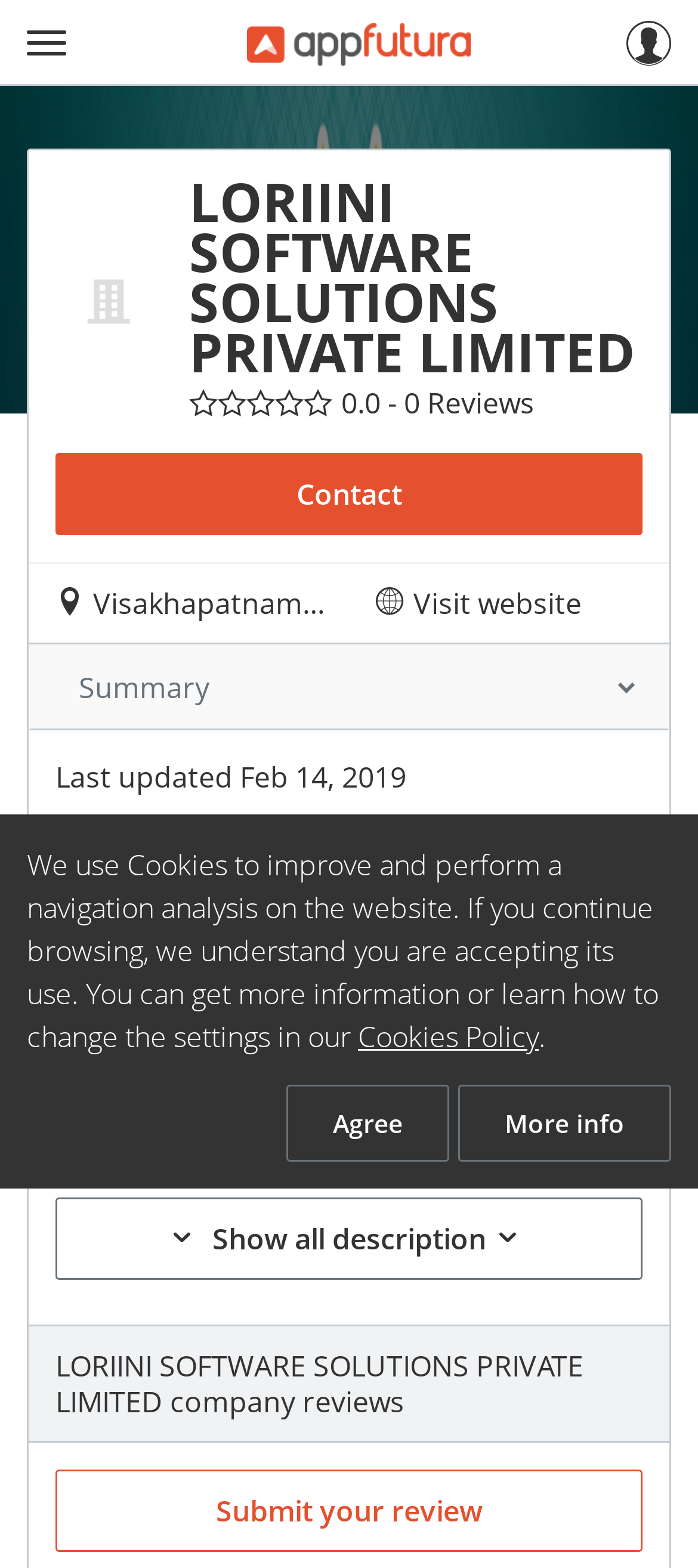Give a detailed account of the webpage.

The webpage appears to be a profile page for LORIINI SOFTWARE SOLUTIONS PRIVATE LIMITED, an app development company based in Visakhapatnam, India. At the top left corner, there is a button labeled "Menu" and a link to "appfutura". Below these elements, there is a large image of the company's logo, which spans the entire width of the page.

To the right of the logo, there is a heading with the company's name, followed by a rating of 0 stars and a text indicating 0 reviews. Below this, there are buttons to "Contact" the company and to "Visit website". The company's location, Visakhapatnam, India, is also displayed.

Further down the page, there is a combobox and a text indicating when the profile was last updated. A heading titled "LORIINI SOFTWARE SOLUTIONS PRIVATE LIMITED company overview" is followed by a link to show the full description. Another heading titled "LORIINI SOFTWARE SOLUTIONS PRIVATE LIMITED company reviews" is present, but there are no reviews displayed. Instead, there is a button to "Submit your review".

At the bottom of the page, there is a notice about the use of cookies on the website, with links to learn more about the Cookies Policy and to agree to the terms.